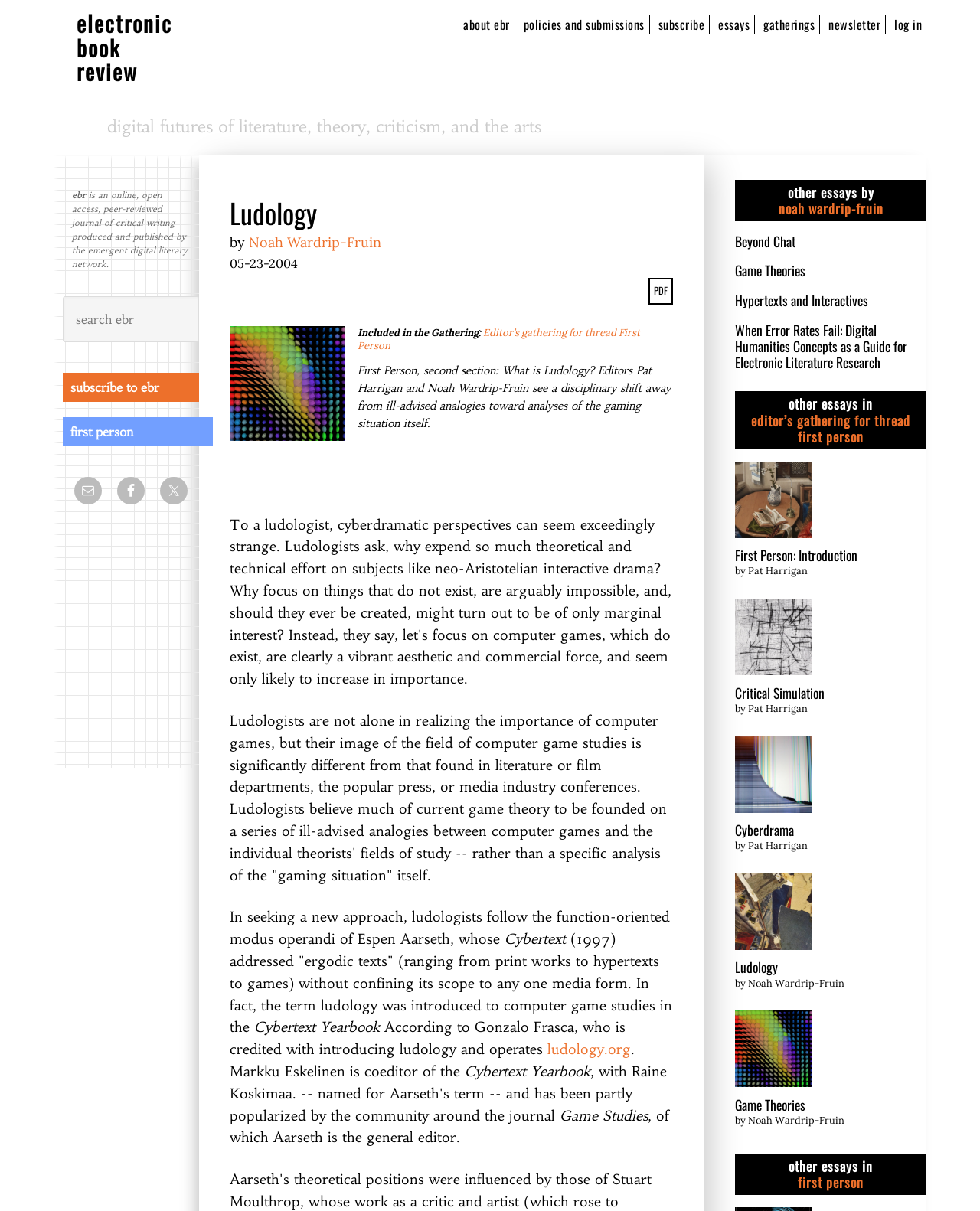Specify the bounding box coordinates of the area to click in order to execute this command: 'search ebr'. The coordinates should consist of four float numbers ranging from 0 to 1, and should be formatted as [left, top, right, bottom].

[0.064, 0.245, 0.203, 0.283]